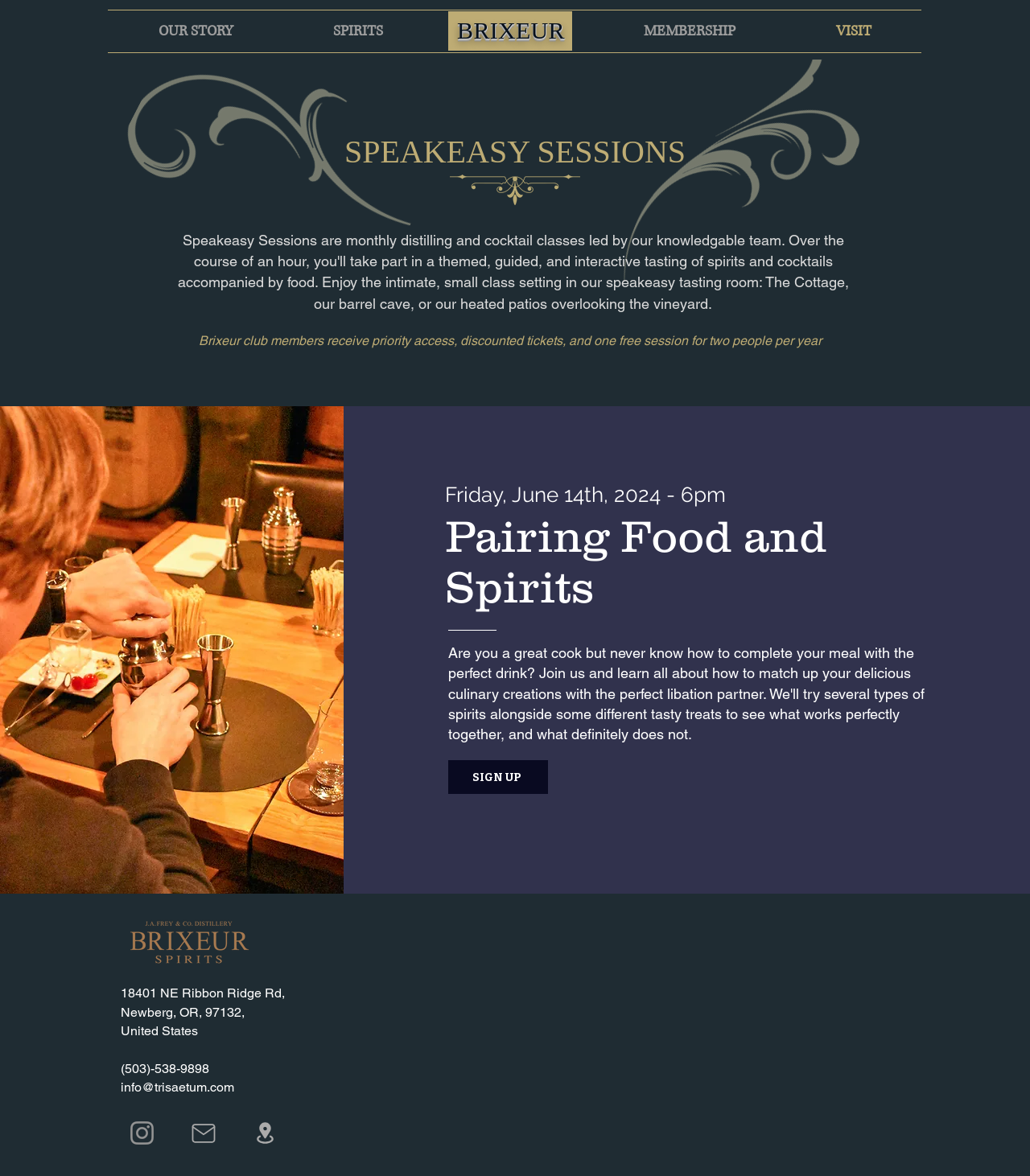Identify the bounding box for the UI element described as: "SIGN UP". Ensure the coordinates are four float numbers between 0 and 1, formatted as [left, top, right, bottom].

[0.435, 0.646, 0.532, 0.675]